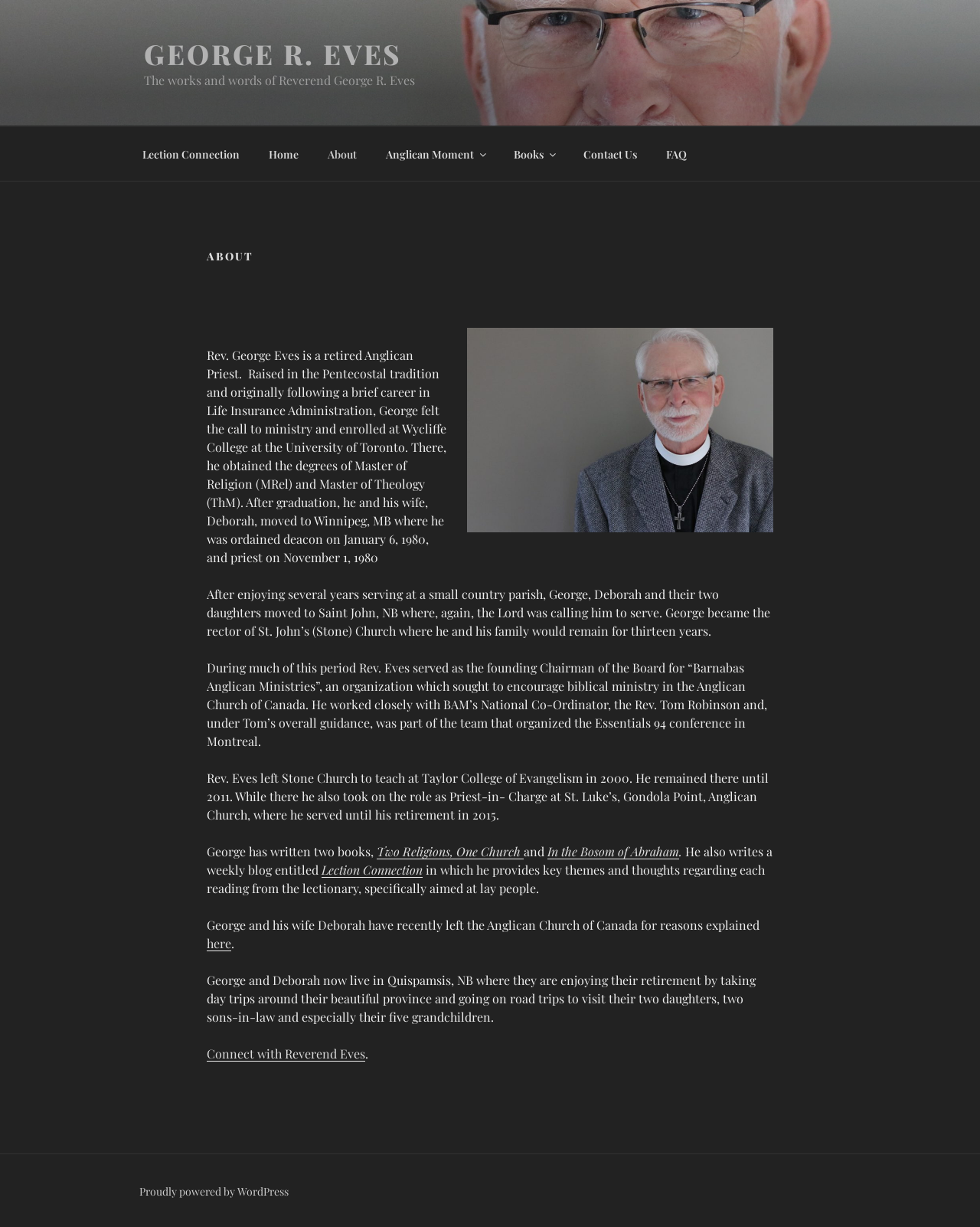Write a detailed summary of the webpage.

This webpage is about Reverend George R. Eves, featuring his biography, writings, and connections. At the top, there is a large image of George R. Eves, taking up almost the entire width of the page. Below the image, there is a navigation menu with seven links: Lection Connection, Home, About, Anglican Moment, Books, Contact Us, and FAQ.

The main content of the page is divided into sections, starting with a heading "ABOUT" followed by a brief biography of Reverend Eves. The biography is divided into four paragraphs, describing his early life, education, and career as an Anglican Priest. The text is accompanied by links to his books, "Two Religions, One Church" and "In the Bosom of Abraham", as well as his weekly blog, "Lection Connection".

Further down the page, there is a section about Reverend Eves' departure from the Anglican Church of Canada, with a link to a page explaining the reasons. The page concludes with a paragraph about Reverend Eves' retirement and a link to connect with him.

At the very bottom of the page, there is a small link indicating that the site is "Proudly powered by WordPress".